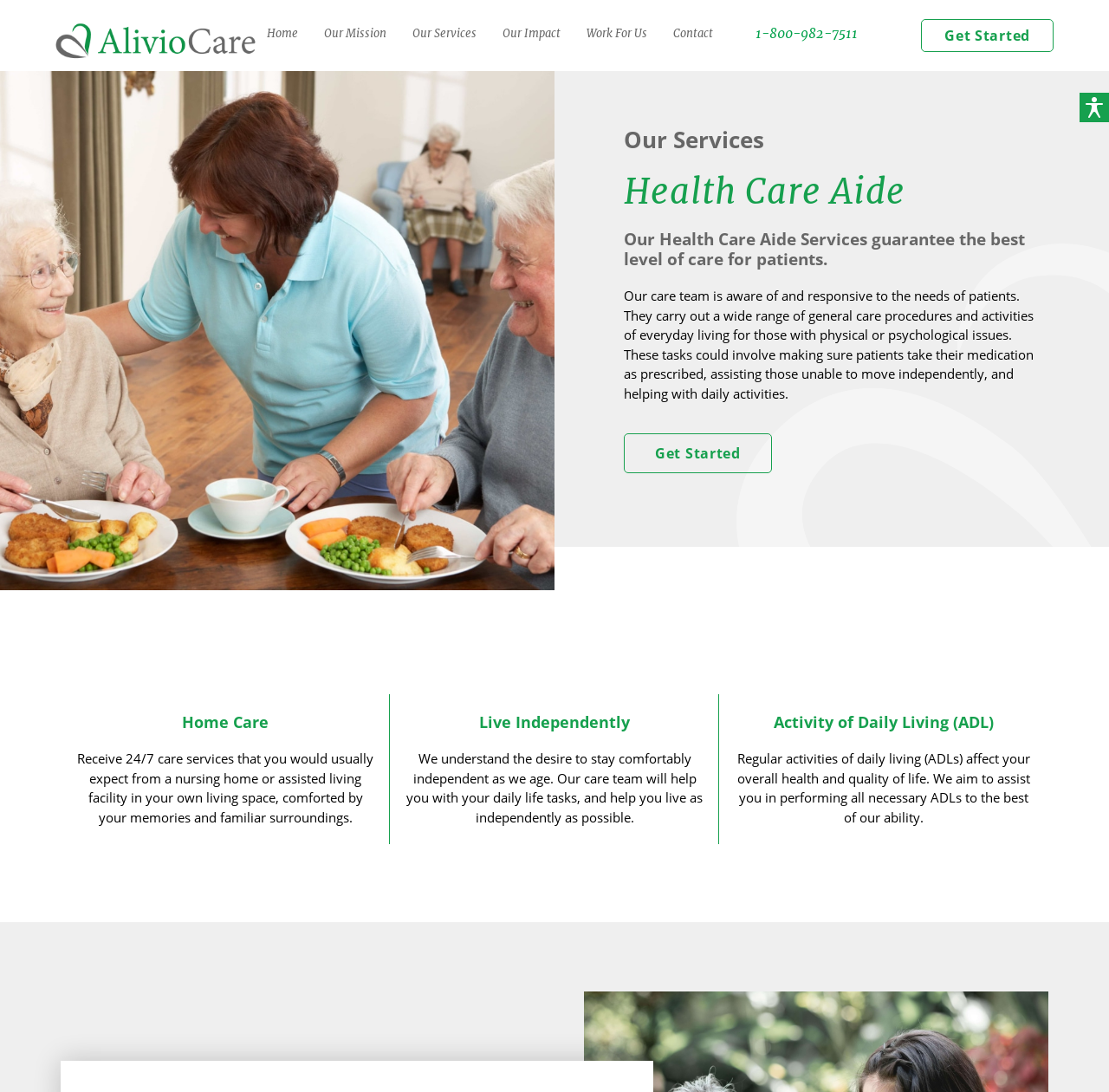Pinpoint the bounding box coordinates of the clickable element to carry out the following instruction: "Learn more about Our Mission."

[0.292, 0.024, 0.348, 0.087]